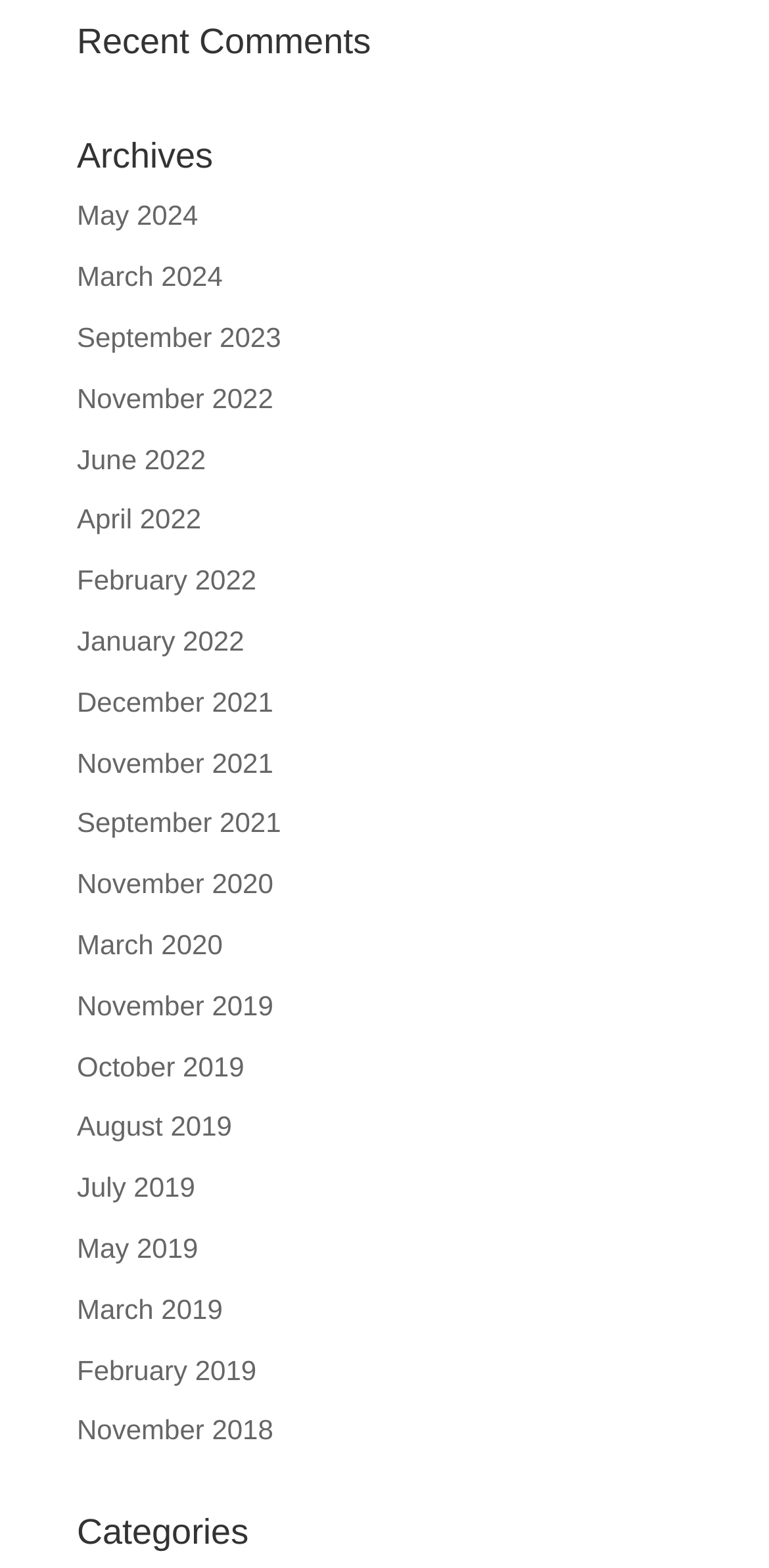Respond to the question with just a single word or phrase: 
How many months are listed in the year 2022 in the Archives section?

4